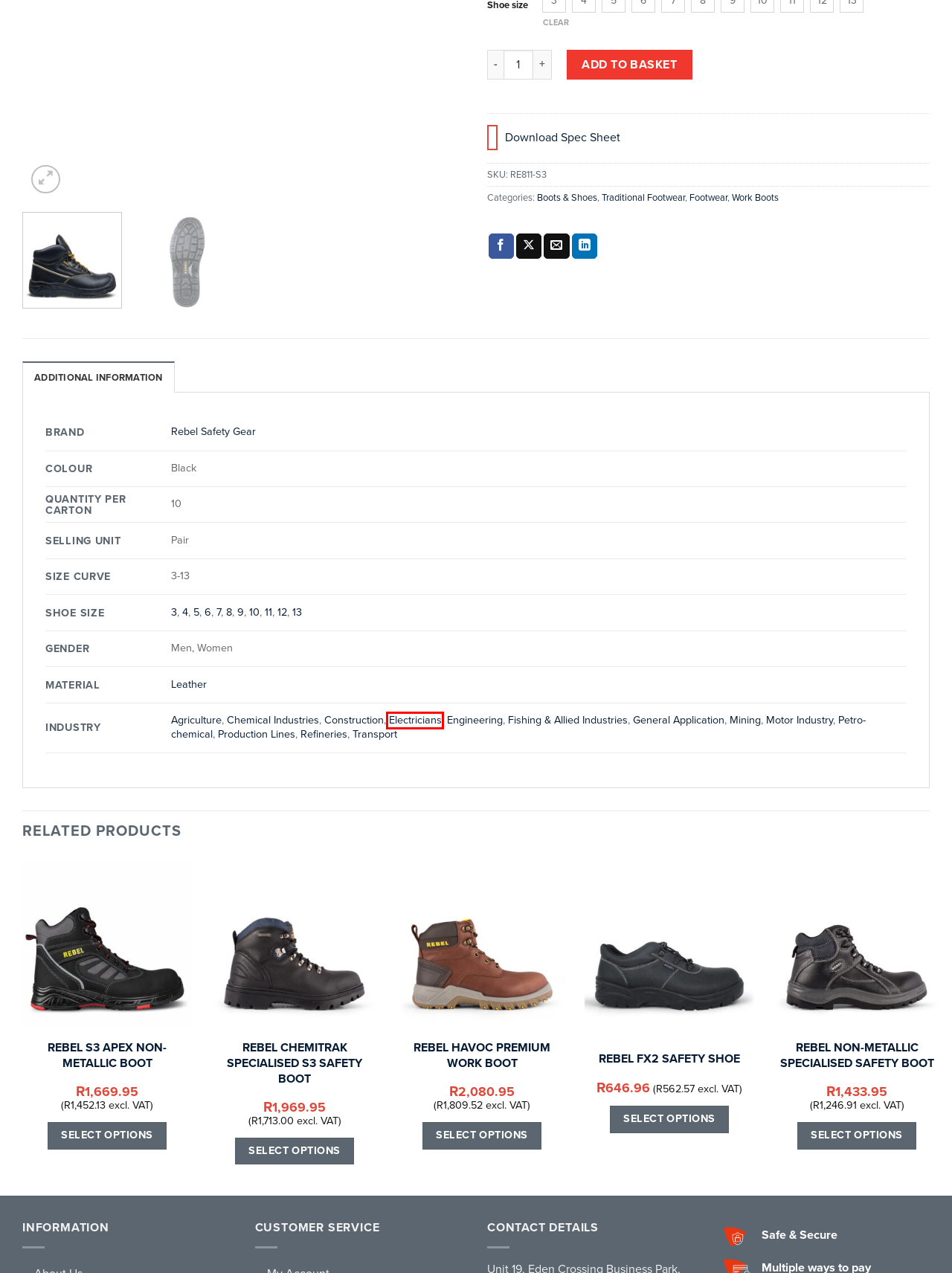You have a screenshot showing a webpage with a red bounding box highlighting an element. Choose the webpage description that best fits the new webpage after clicking the highlighted element. The descriptions are:
A. Podcasts - Protekta Safety Gear
B. Mining Archives - Protekta Safety Gear
C. Refineries Archives - Protekta Safety Gear
D. Chemical Industries Archives - Protekta Safety Gear
E. Rebel Safety Gear Archives - Protekta Safety Gear
F. Electricians Archives - Protekta Safety Gear
G. Work Boots Archives - Protekta Safety Gear
H. Agriculture Archives - Protekta Safety Gear

F